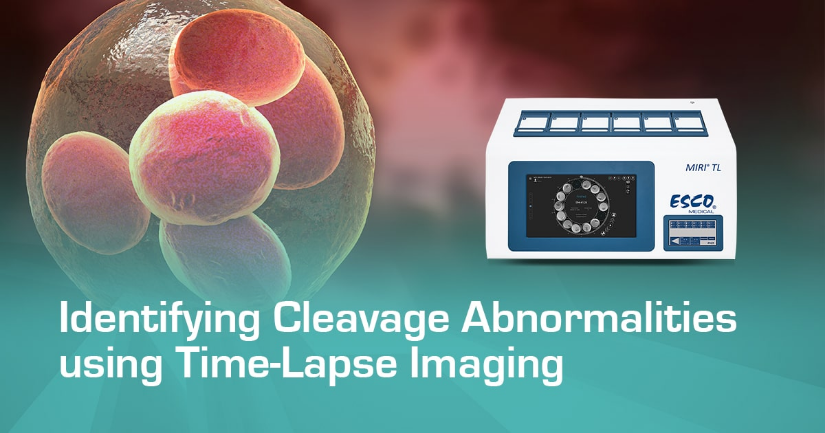What field of medicine does this image relate to? Based on the image, give a response in one word or a short phrase.

Reproductive medicine